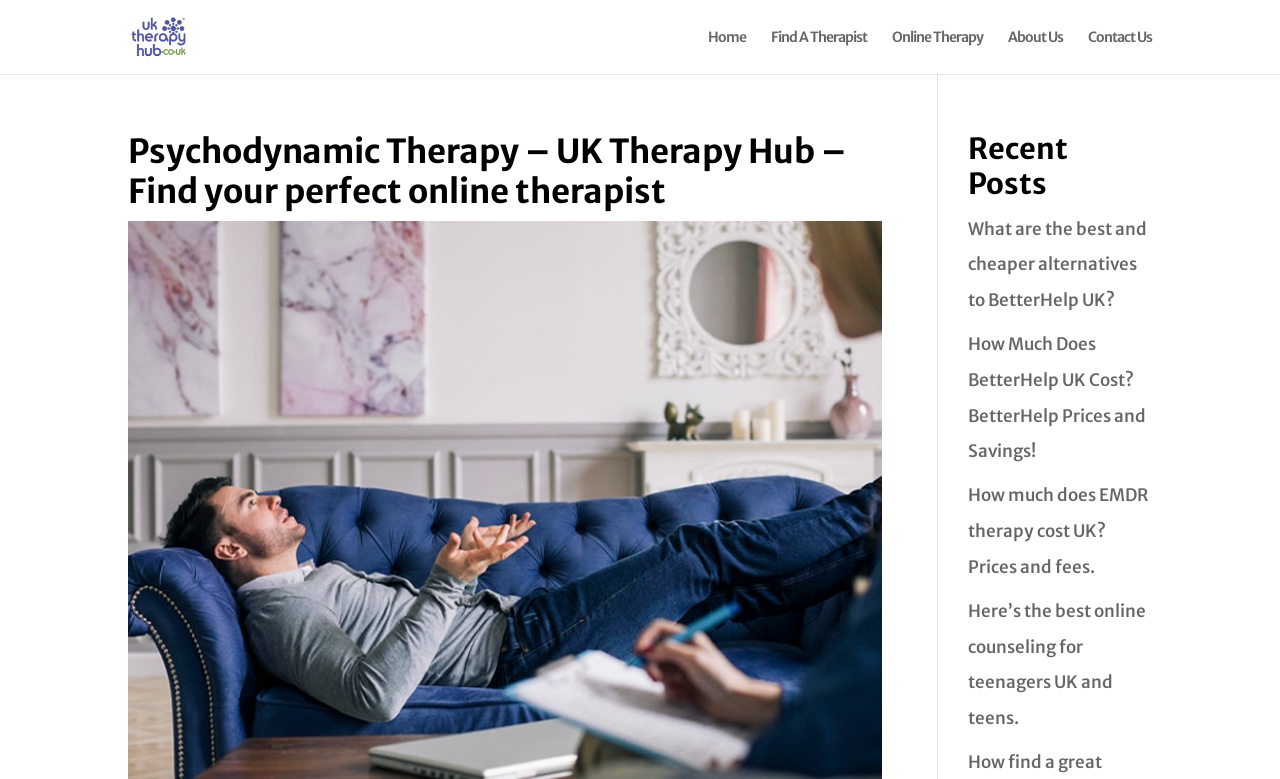What is the name of the therapy hub? Based on the screenshot, please respond with a single word or phrase.

UK Therapy Hub